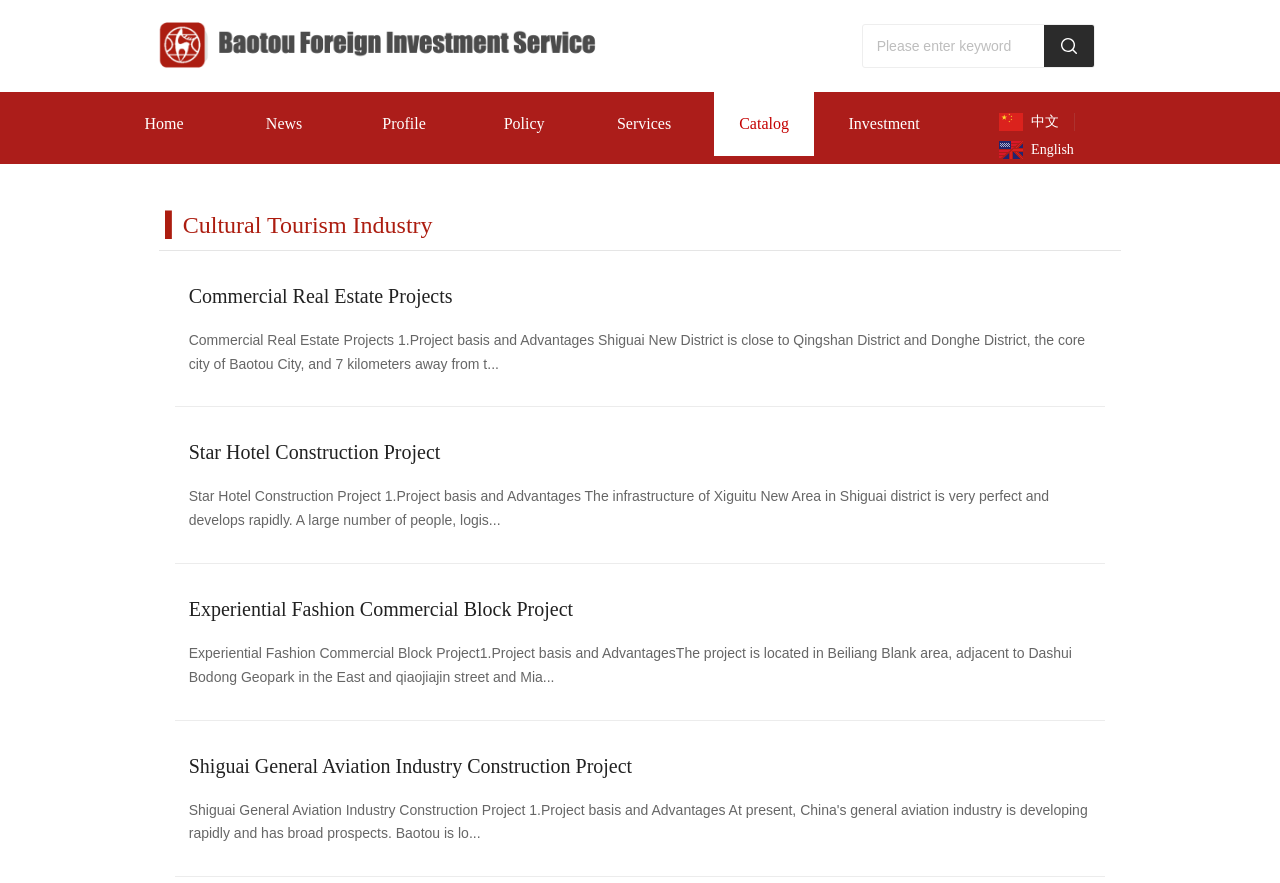Pinpoint the bounding box coordinates of the clickable element to carry out the following instruction: "Read about Scanning pen C-Pen."

None